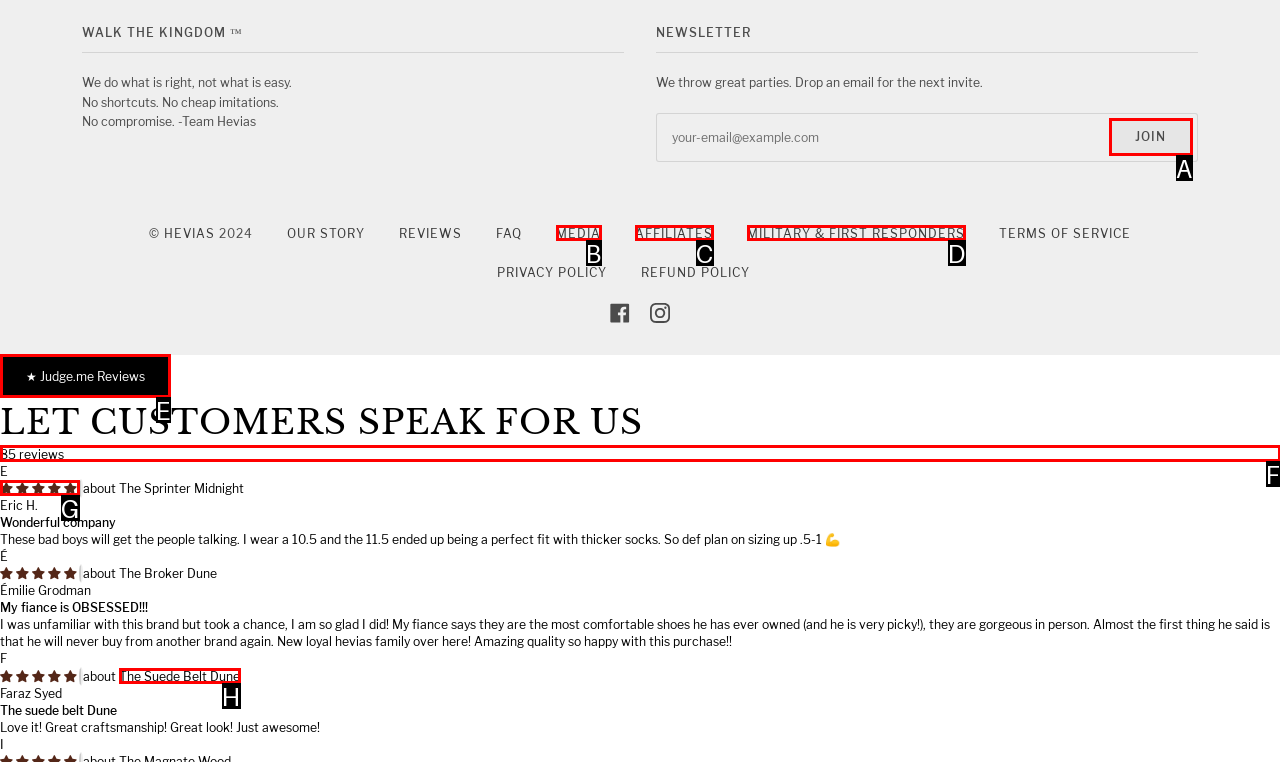Identify the HTML element that best fits the description: The Suede Belt Dune. Respond with the letter of the corresponding element.

H